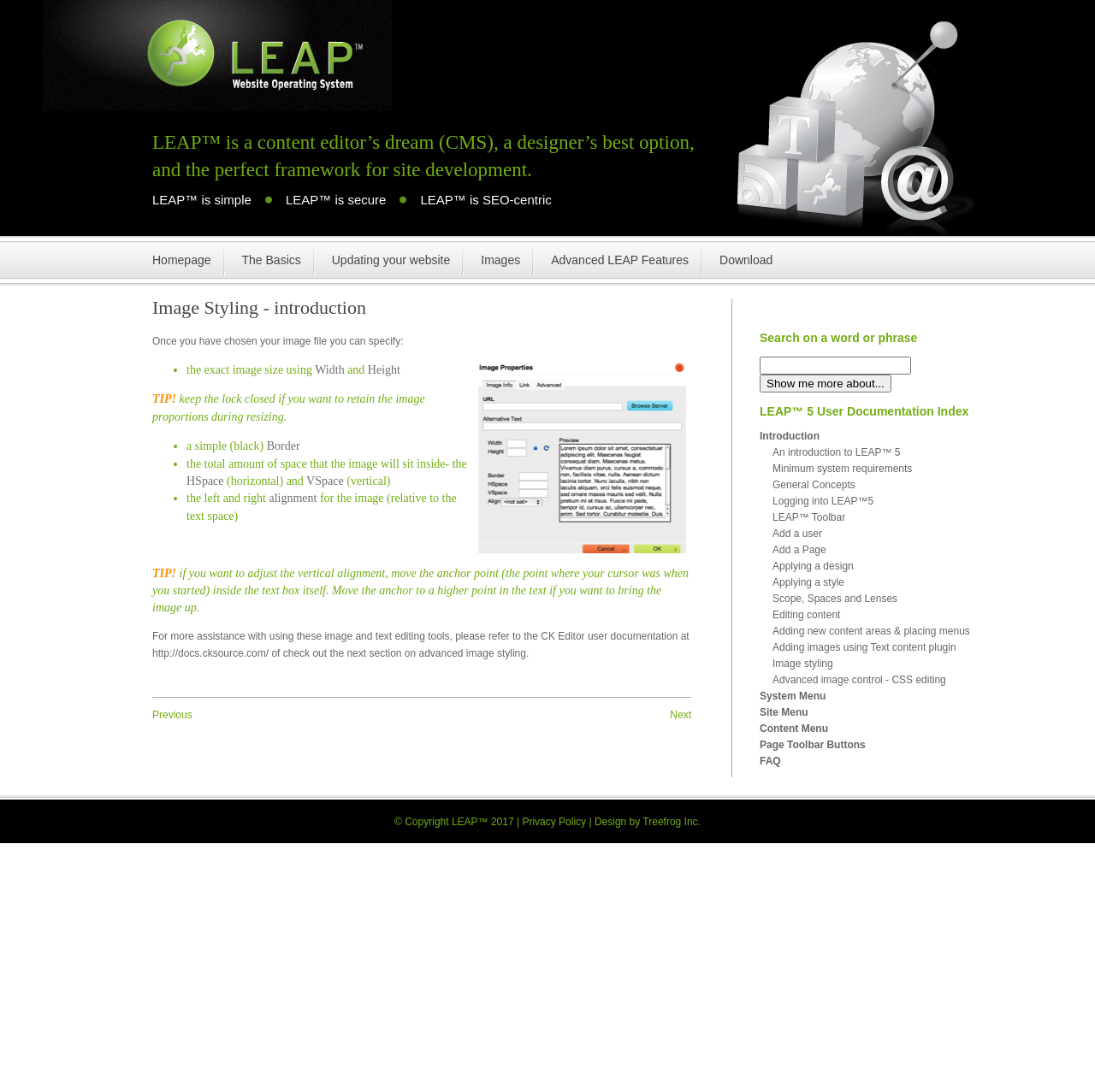What is the alternative resource mentioned for more assistance with using image and text editing tools?
Refer to the image and provide a one-word or short phrase answer.

CK Editor user documentation